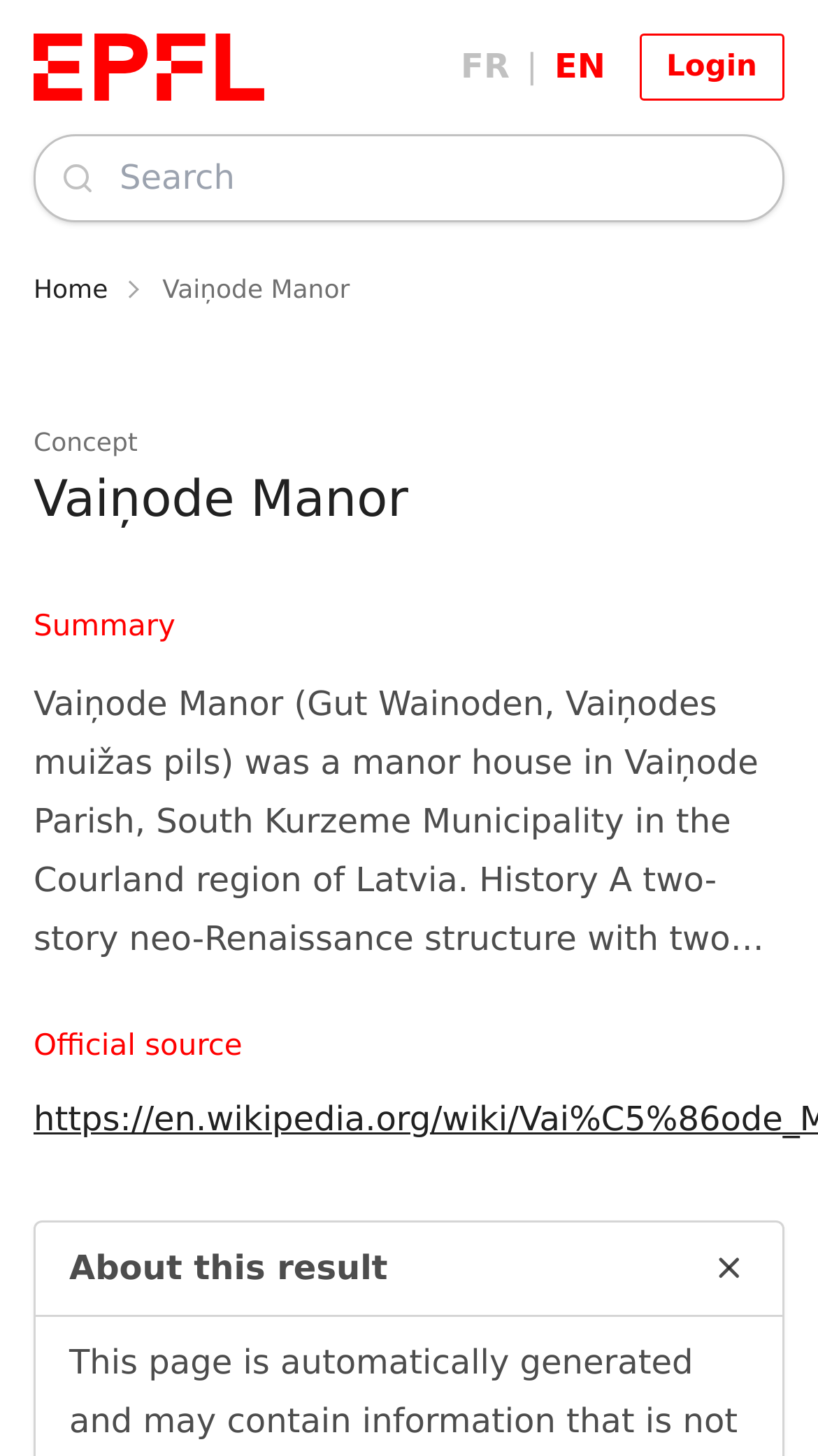What type of structure is Vaiņode Manor? Observe the screenshot and provide a one-word or short phrase answer.

Neo-Renaissance